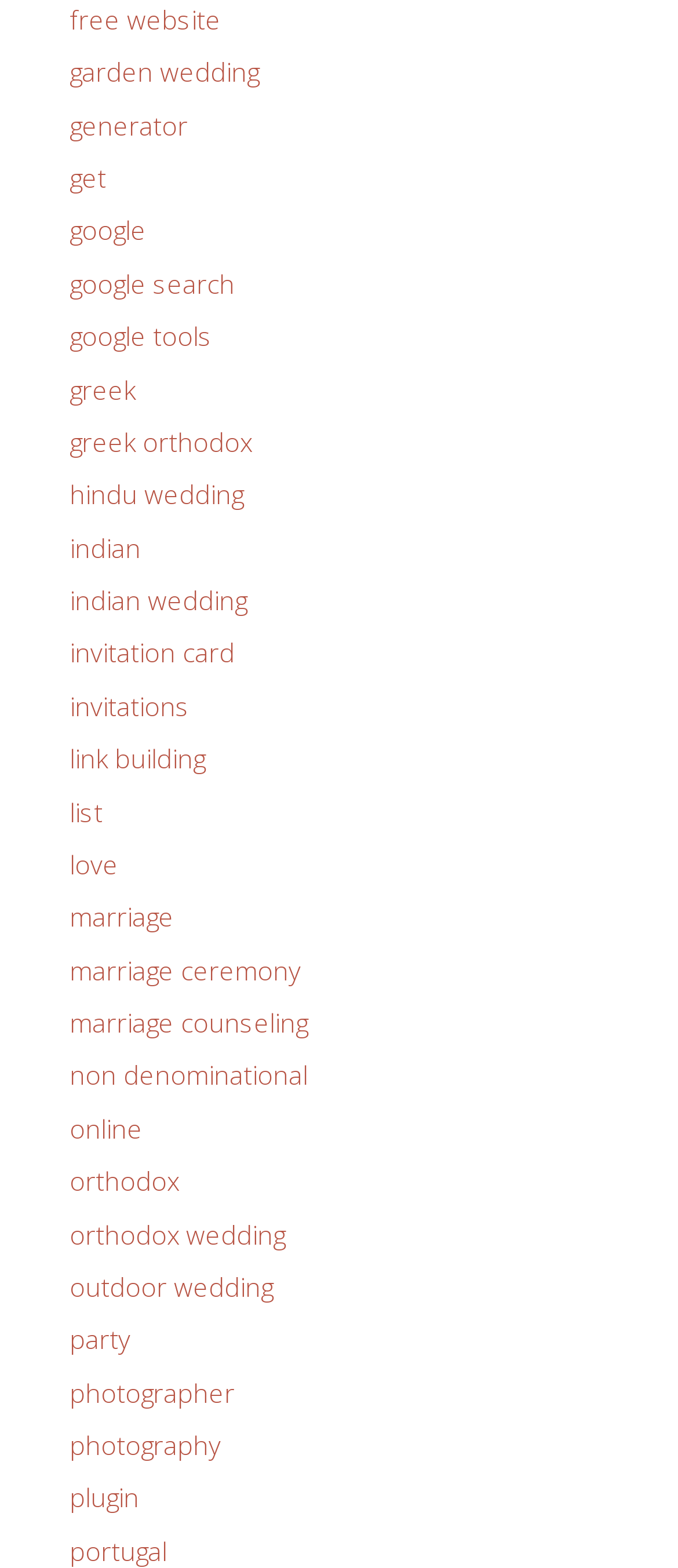Give a one-word or one-phrase response to the question: 
What type of photography is mentioned?

Wedding photography